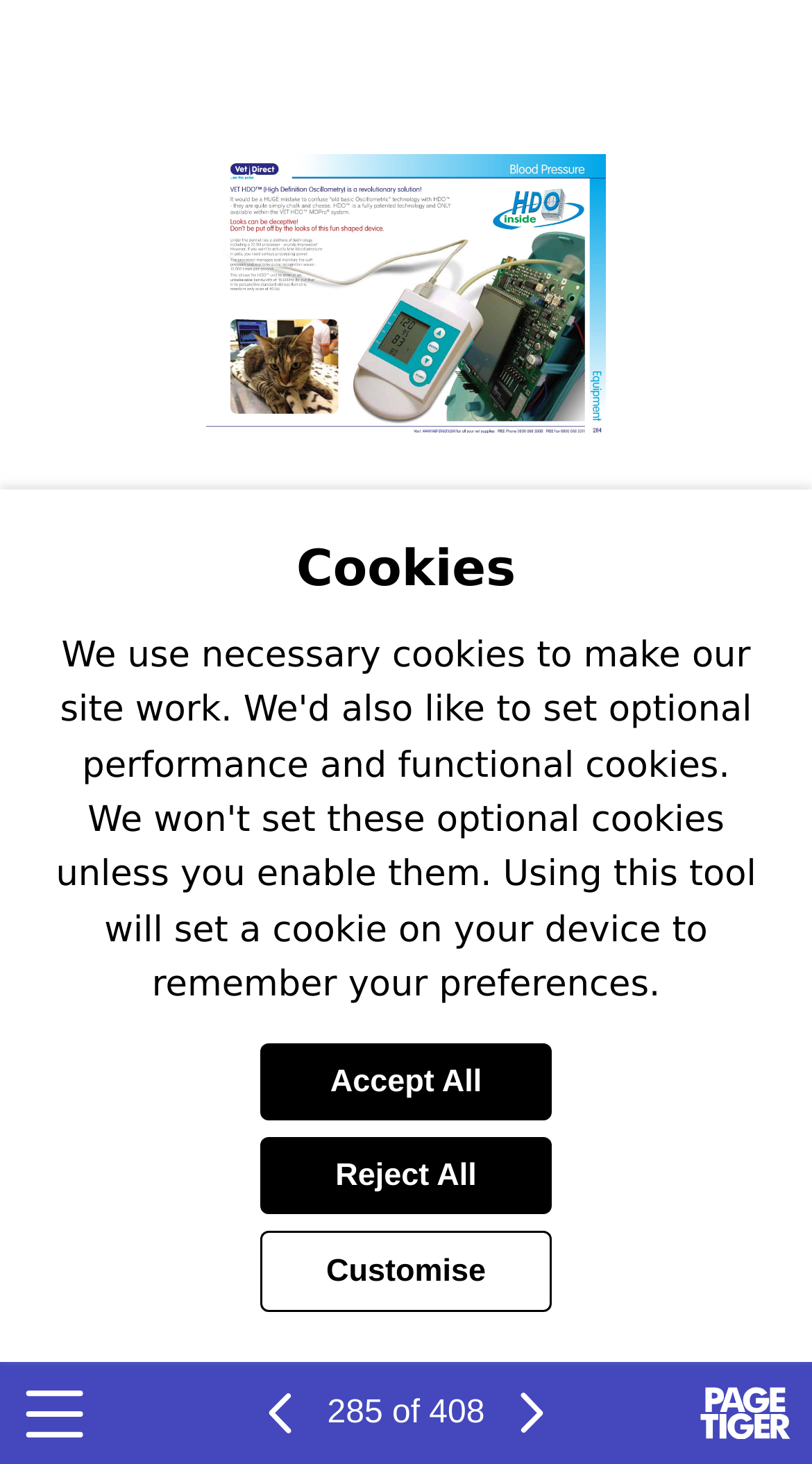Based on the image, please elaborate on the answer to the following question:
What is the website powered by?

I found the information about the website's powering technology by looking at the link at the bottom of the page with the text 'Powered by PageTiger'. This link is located in a separate section, indicating that it provides information about the website's underlying technology.